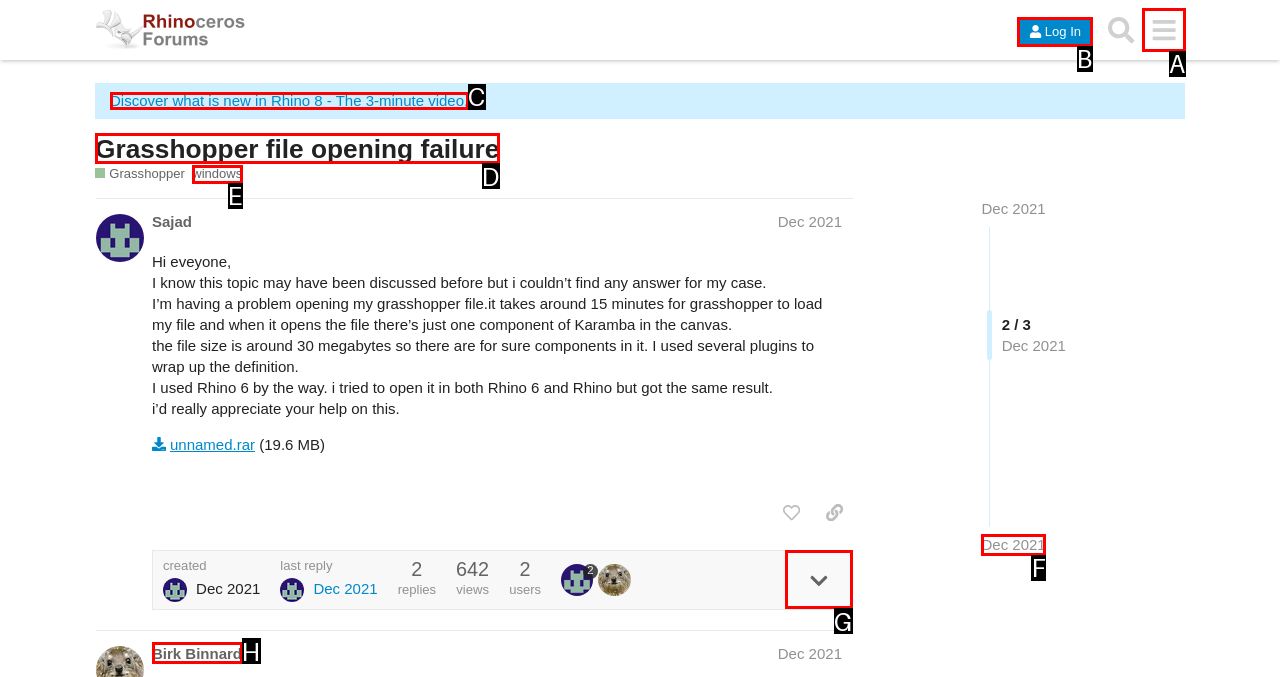Choose the HTML element that best fits the description: Log In. Answer with the option's letter directly.

B